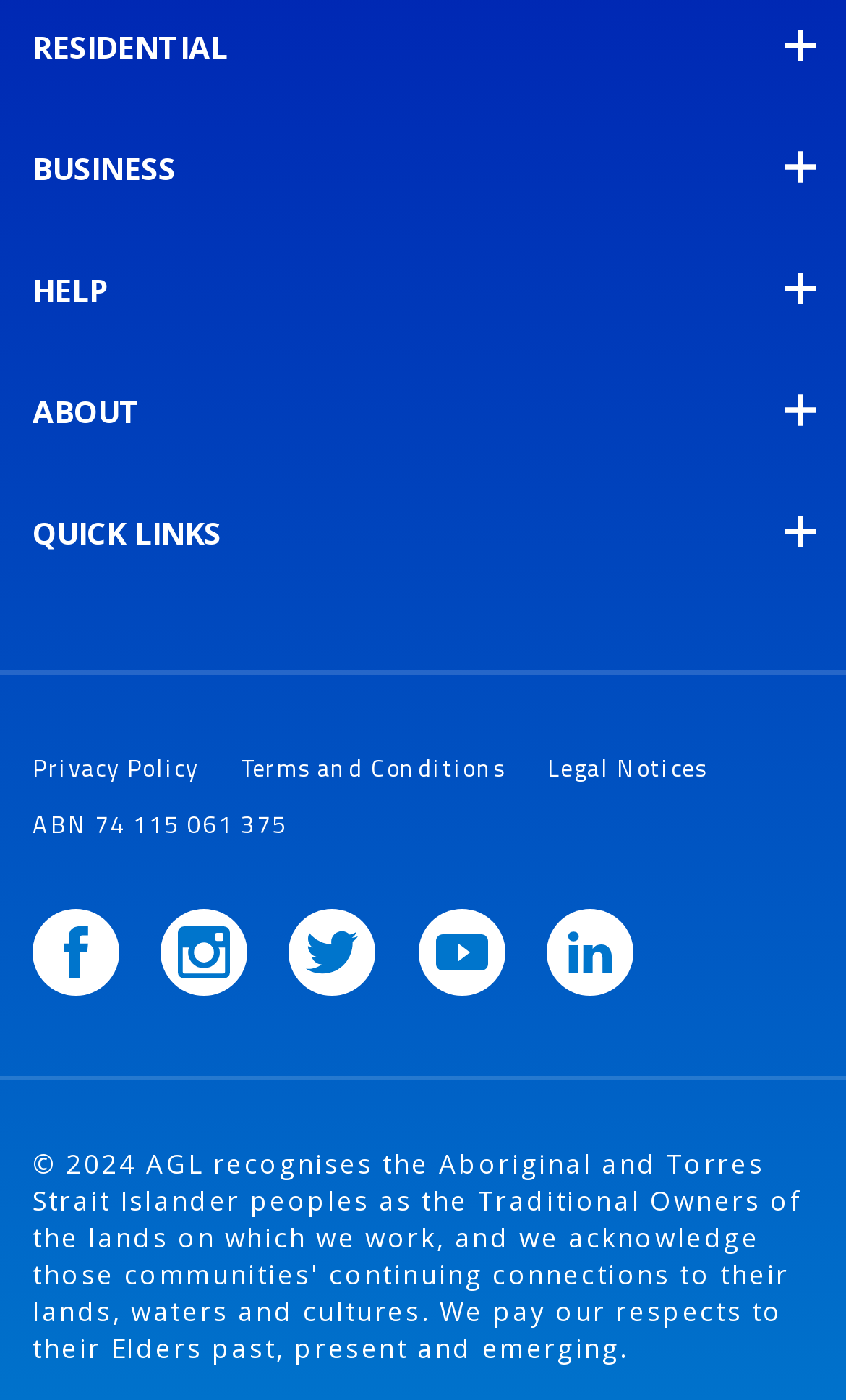Given the element description: "Legal Notices", predict the bounding box coordinates of this UI element. The coordinates must be four float numbers between 0 and 1, given as [left, top, right, bottom].

[0.647, 0.535, 0.835, 0.564]